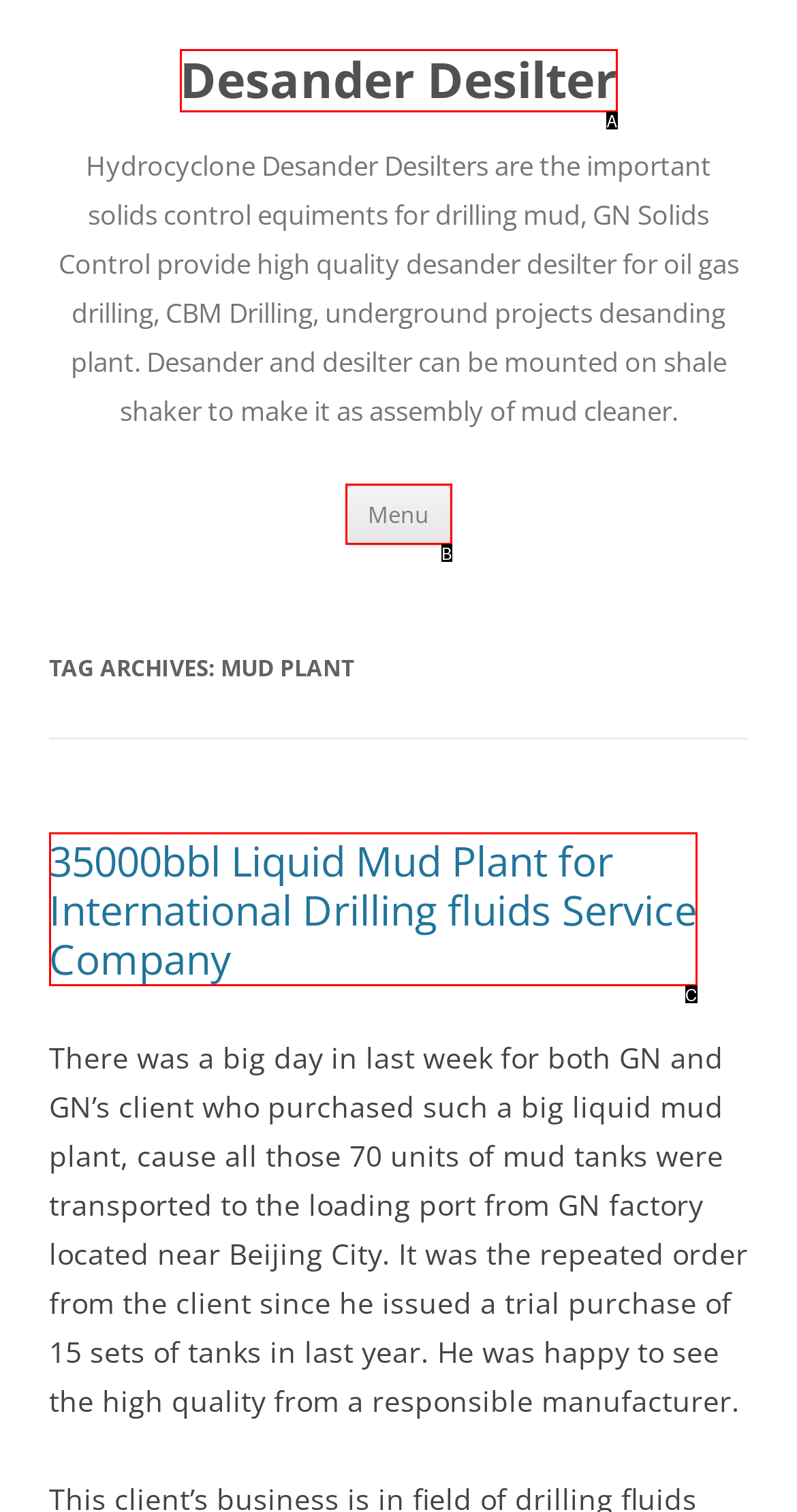Find the option that aligns with: Menu
Provide the letter of the corresponding option.

B